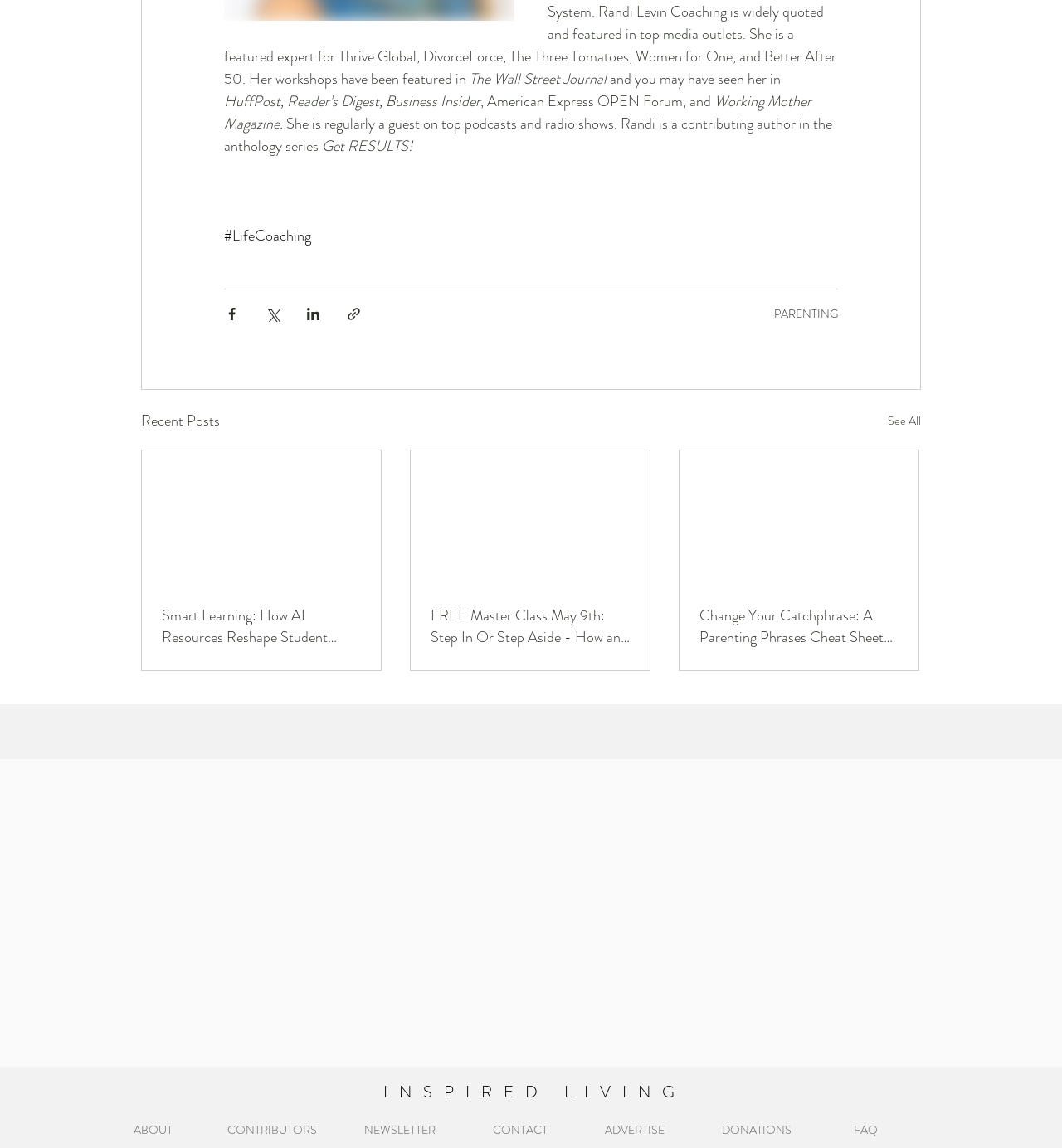Provide the bounding box coordinates of the HTML element described as: "CONTRIBUTORS". The bounding box coordinates should be four float numbers between 0 and 1, i.e., [left, top, right, bottom].

[0.214, 0.977, 0.298, 0.991]